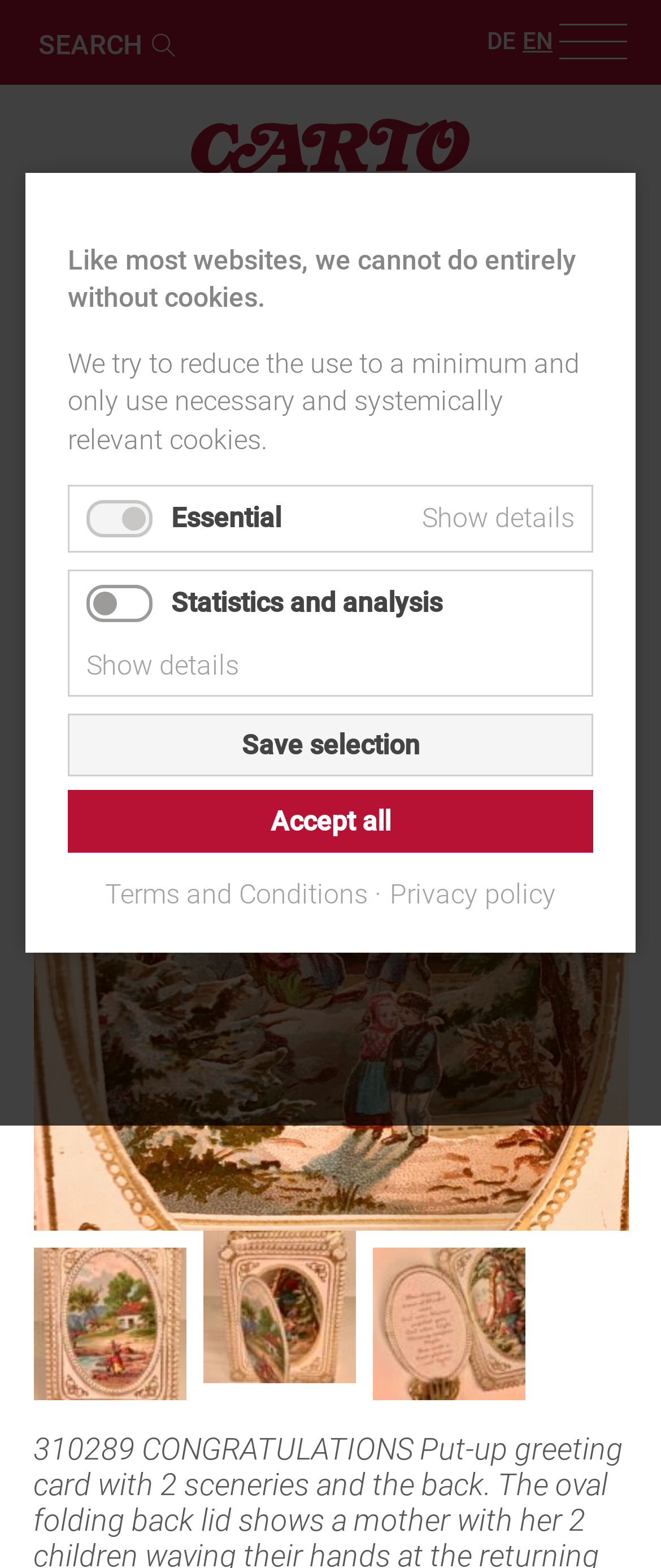Determine the bounding box coordinates of the element's region needed to click to follow the instruction: "Go to terms and conditions". Provide these coordinates as four float numbers between 0 and 1, formatted as [left, top, right, bottom].

[0.159, 0.56, 0.556, 0.581]